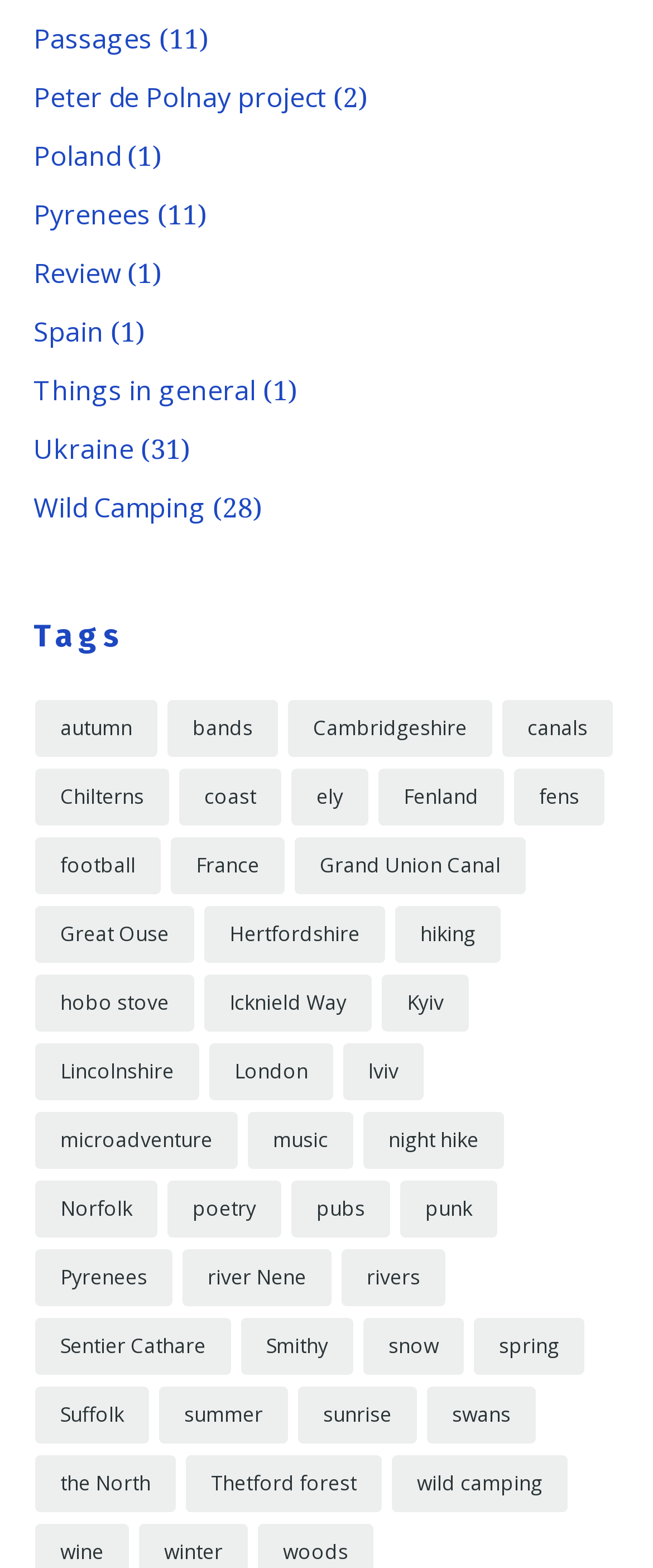Refer to the image and provide an in-depth answer to the question: 
What is the theme of 'Sentier Cathare'?

The link element 'Sentier Cathare' is located near other hiking-related link elements, suggesting that Sentier Cathare is a hiking trail or route.